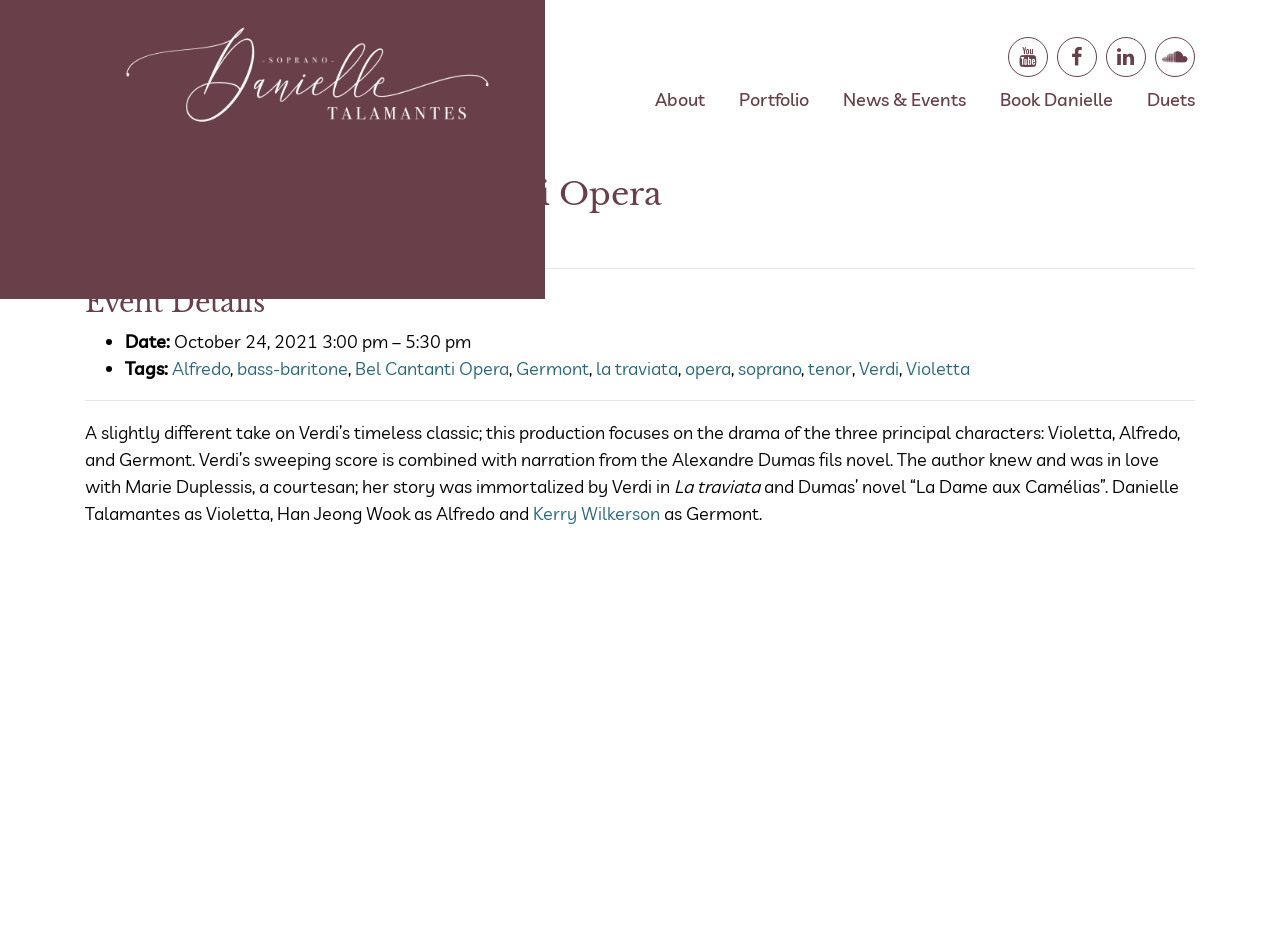Write an elaborate caption that captures the essence of the webpage.

This webpage is about an opera production of Verdi's La traviata by Bel Cantanti Opera, featuring Danielle Talamantes, Han Jeong Wook, and Kerry Wilkerson. At the top left, there is a link to Danielle Talamantes' profile, accompanied by her image. On the top right, there are four social media links. Below these, there is a navigation menu with links to "About", "Portfolio", "News & Events", "Book Danielle", and "Duets".

The main content of the page is divided into two sections. The first section displays the event details, including the title "La traviata with Bel Cantanti Opera", the date "September 28, 2021", and a horizontal separator line. Below this, there is a list of event details, including the date and time of the performance, and a list of tags, which are links to related topics such as "Alfredo", "bass-baritone", "Bel Cantanti Opera", "Germont", "la traviata", "opera", "soprano", "tenor", and "Verdi".

The second section is a blockquote that provides a description of the production. The text explains that this production focuses on the drama of the three principal characters and combines Verdi's score with narration from the Alexandre Dumas fils novel. The description also mentions the cast, including Danielle Talamantes as Violetta, Han Jeong Wook as Alfredo, and Kerry Wilkerson as Germont.